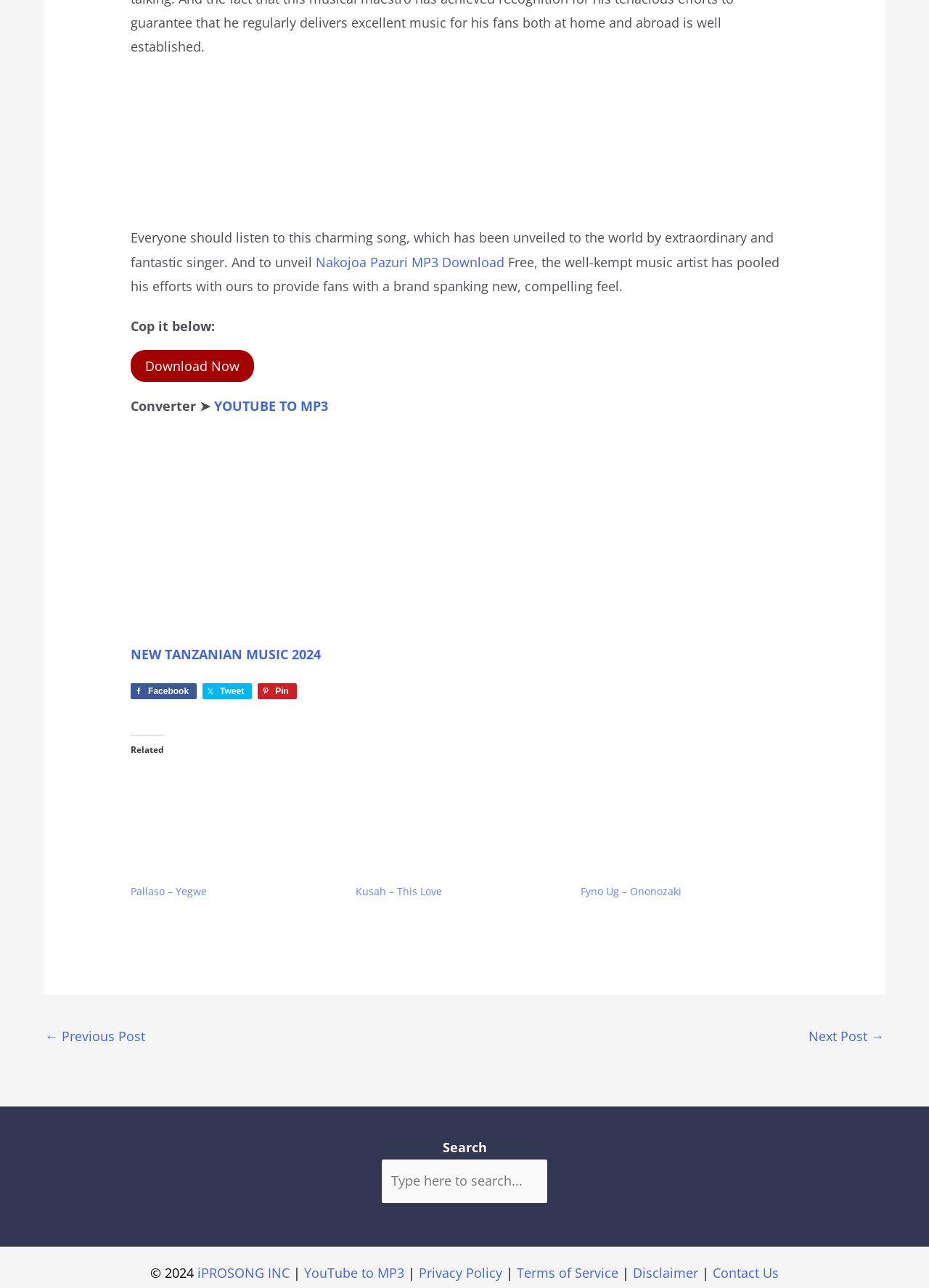What is the name of the song mentioned in the first paragraph?
Based on the image, give a one-word or short phrase answer.

Nakojoa Pazuri